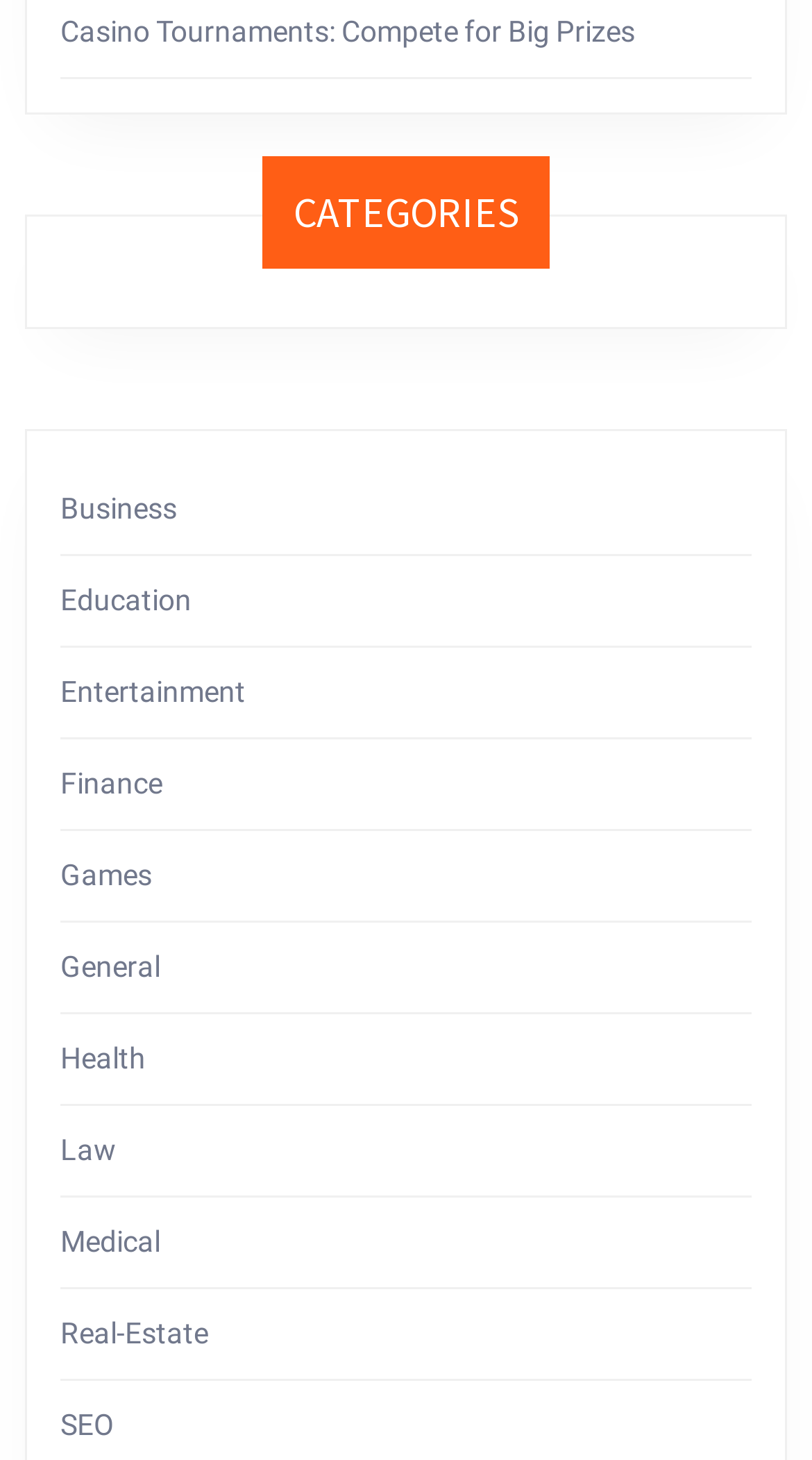What is the last category listed?
Please provide a single word or phrase in response based on the screenshot.

SEO